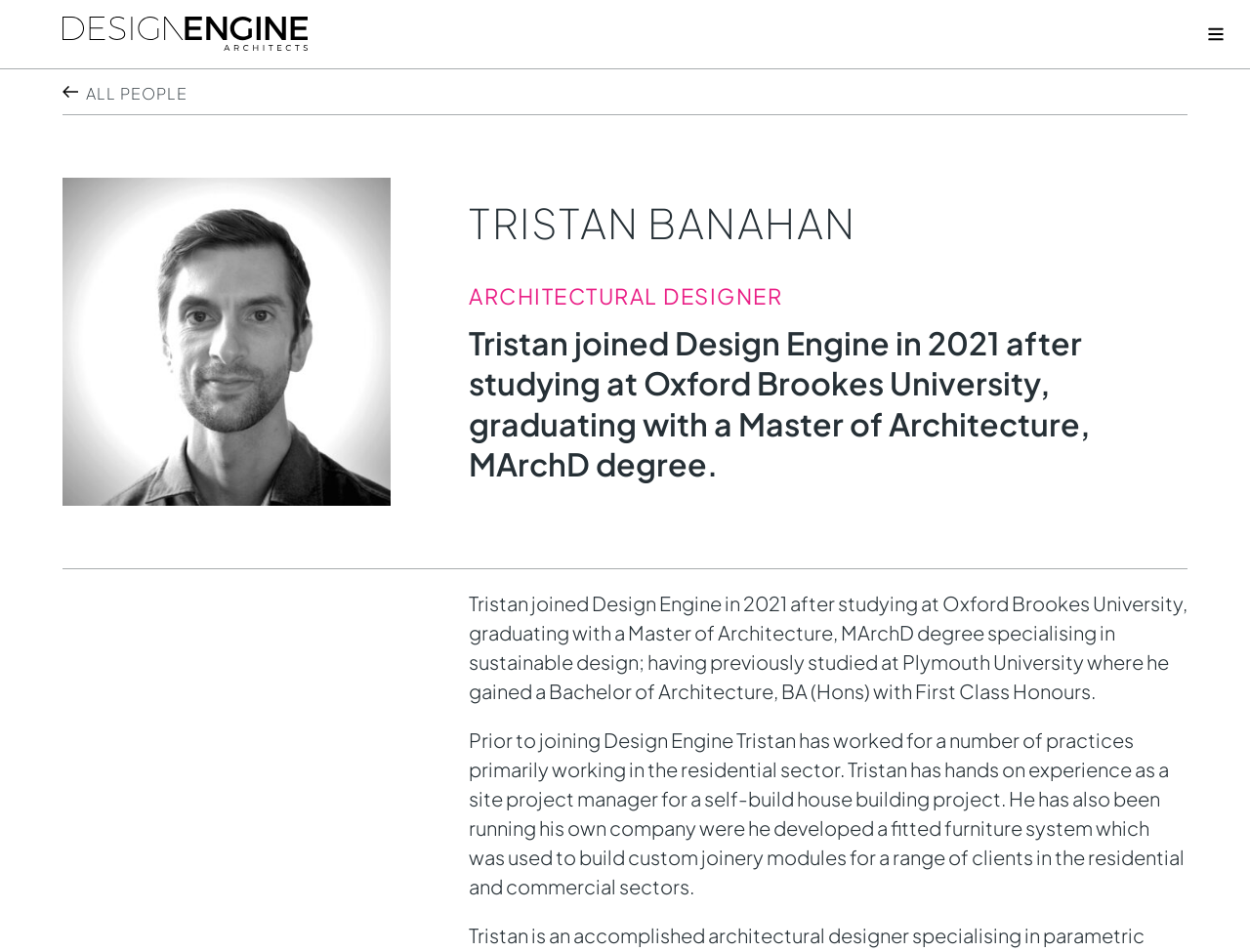What type of design does Tristan specialize in?
Can you give a detailed and elaborate answer to the question?

The webpage mentions that Tristan specializes in sustainable design, which is mentioned in the heading section that describes his Master of Architecture, MArchD degree.